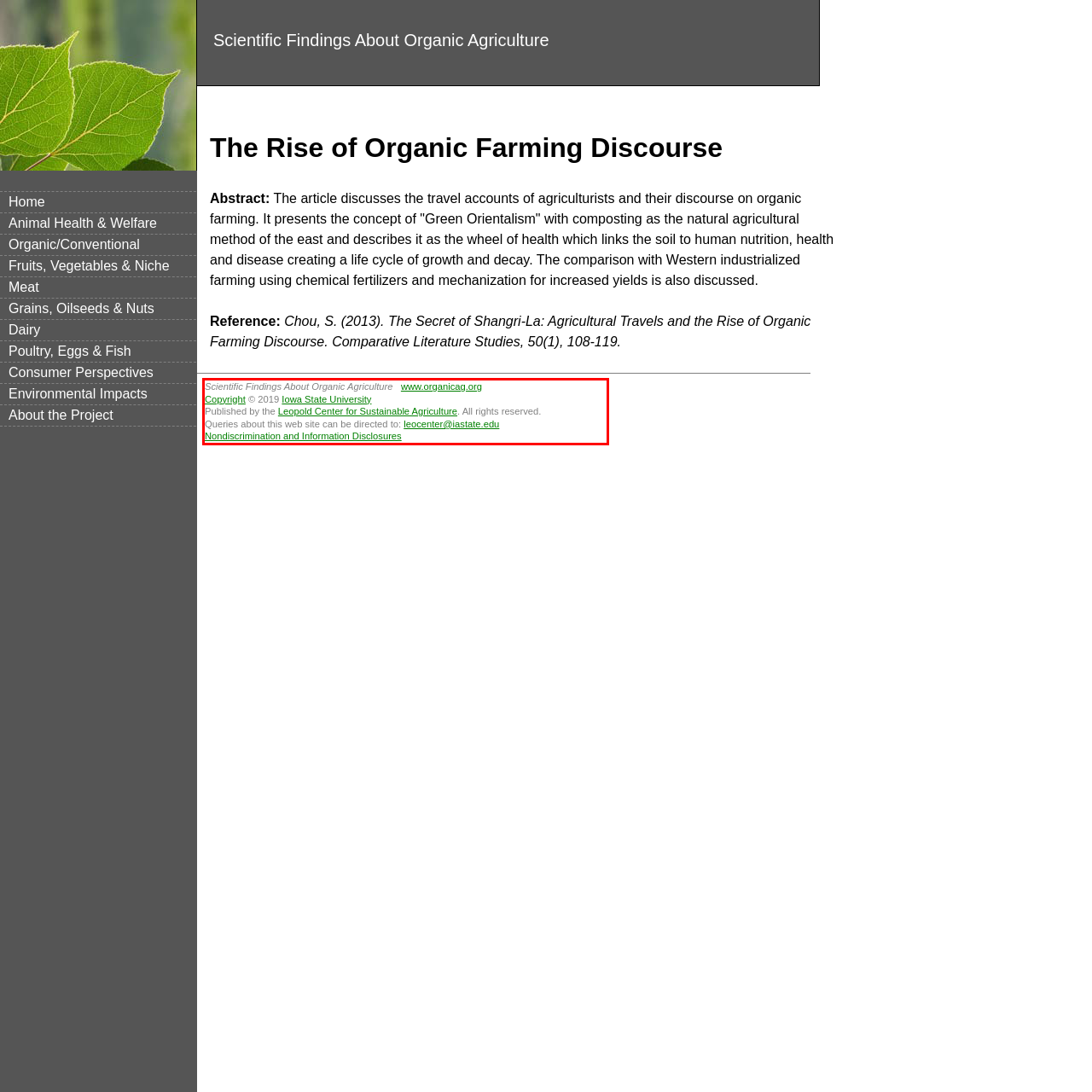With the given screenshot of a webpage, locate the red rectangle bounding box and extract the text content using OCR.

Scientific Findings About Organic Agriculture www.organicag.org Copyright © 2019 Iowa State University Published by the Leopold Center for Sustainable Agriculture. All rights reserved. Queries about this web site can be directed to: leocenter@iastate.edu Nondiscrimination and Information Disclosures